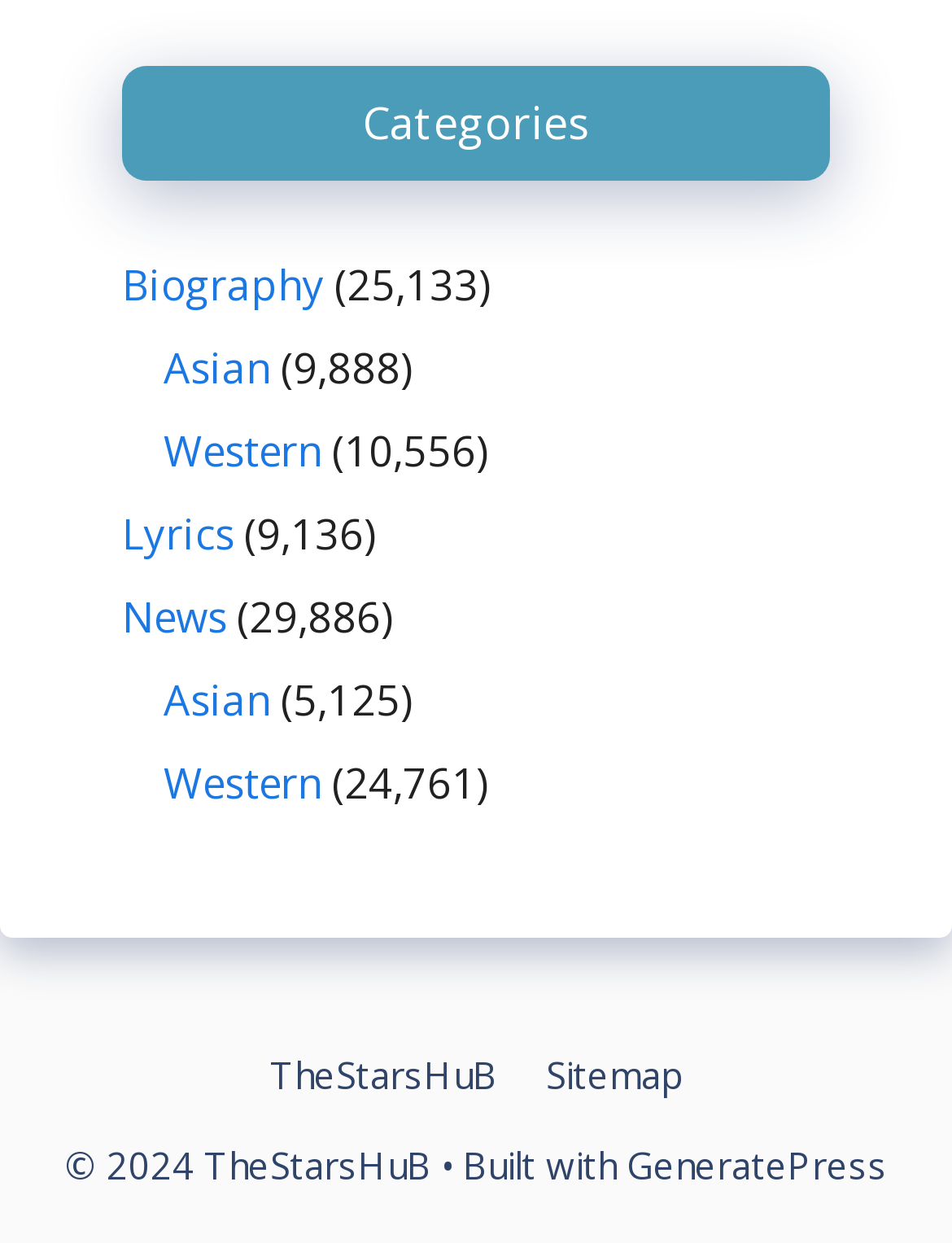Please answer the following question using a single word or phrase: 
What is the name of the website?

TheStarsHuB